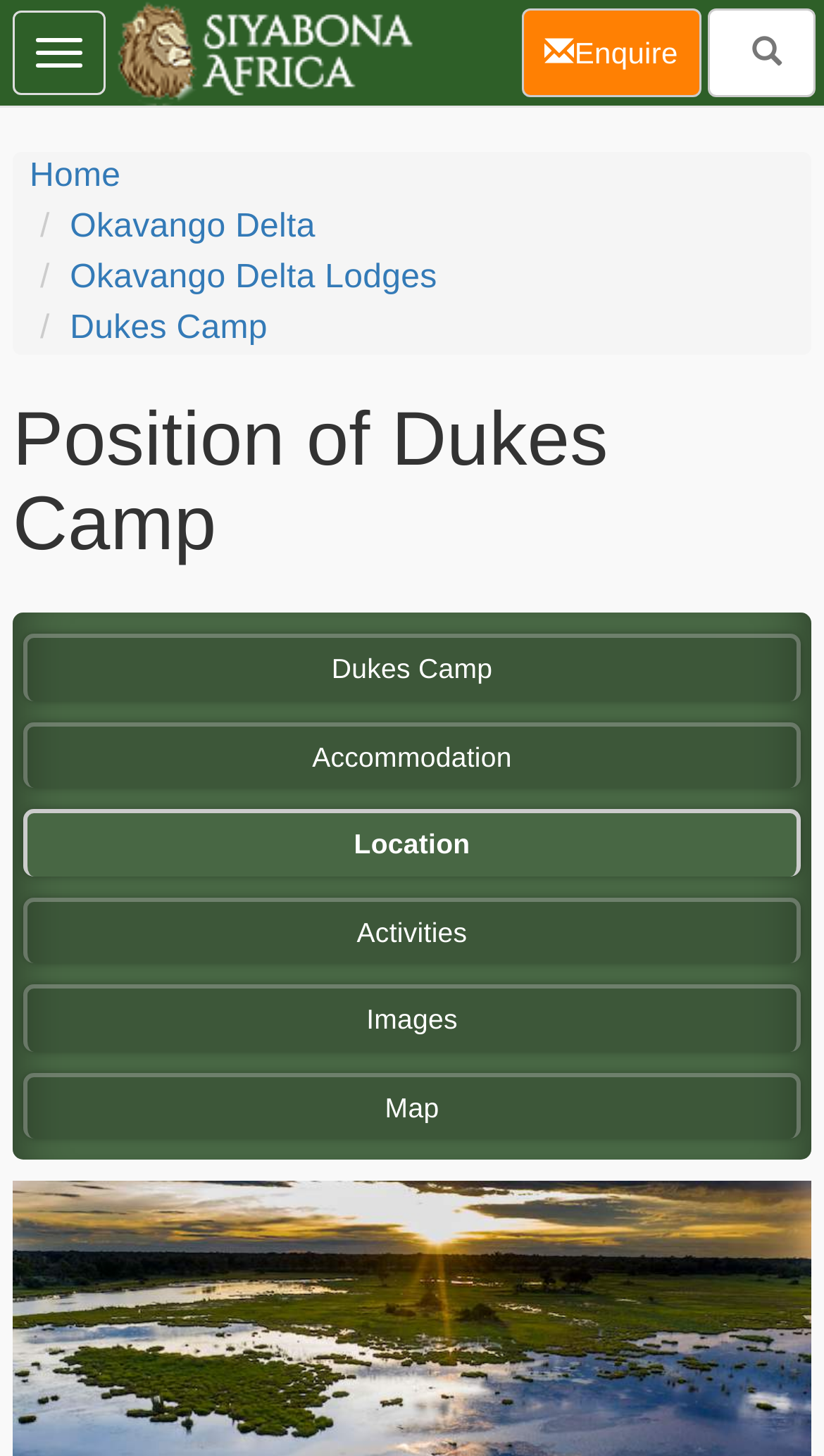Please give the bounding box coordinates of the area that should be clicked to fulfill the following instruction: "go to home page". The coordinates should be in the format of four float numbers from 0 to 1, i.e., [left, top, right, bottom].

[0.036, 0.109, 0.146, 0.133]